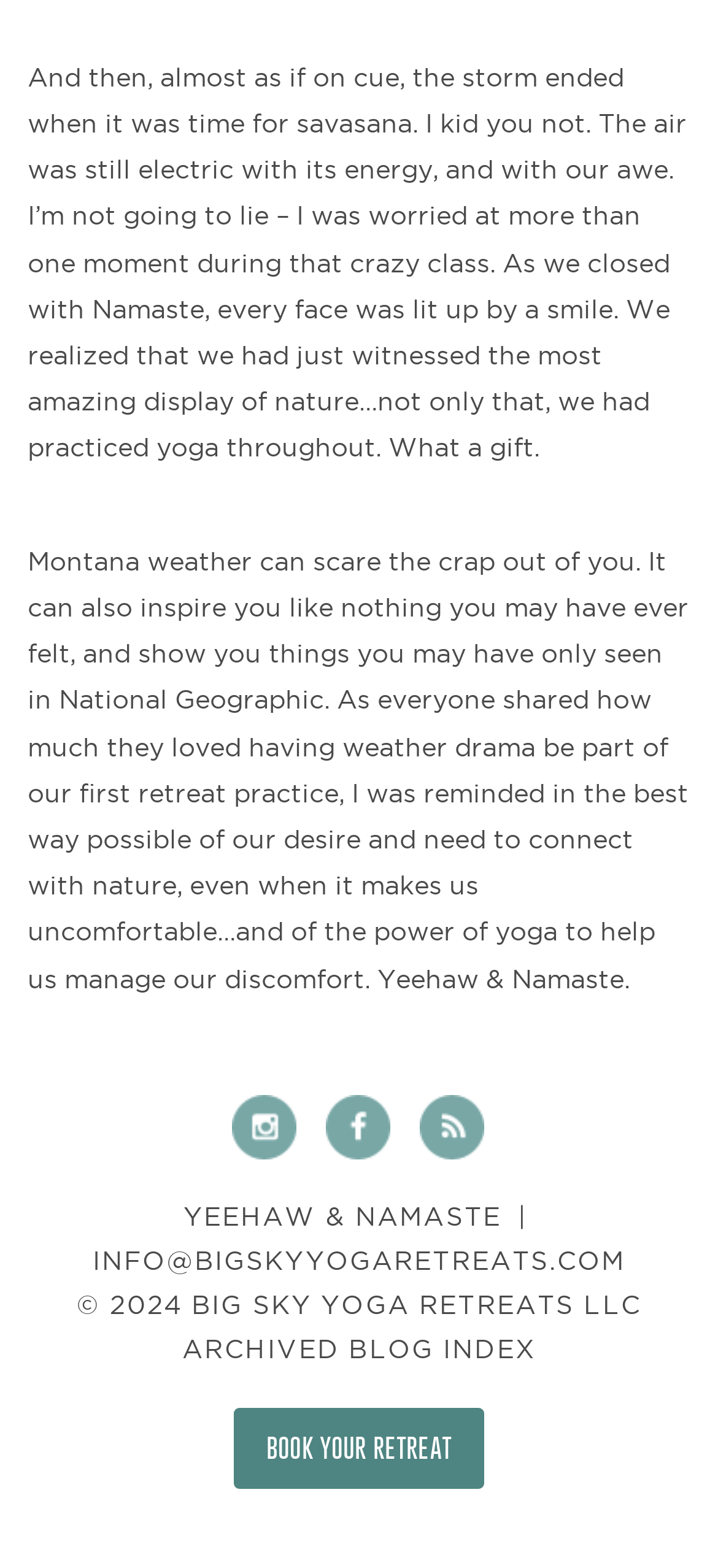Please find the bounding box coordinates in the format (top-left x, top-left y, bottom-right x, bottom-right y) for the given element description. Ensure the coordinates are floating point numbers between 0 and 1. Description: INFO@BIGSKYYOGARETREATS.COM

[0.129, 0.794, 0.871, 0.813]